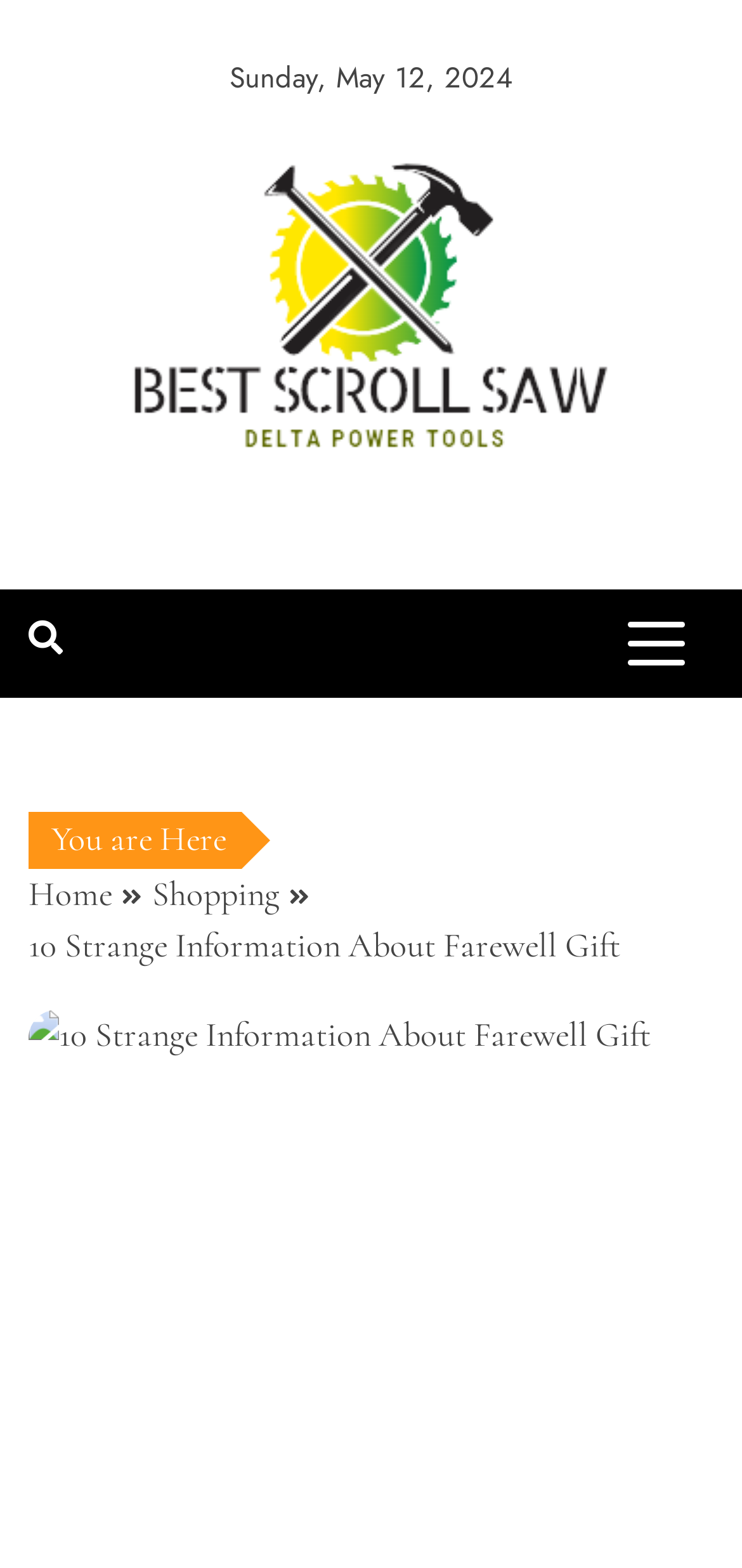Identify the bounding box coordinates for the UI element described as: "Best Scroll Saw".

[0.155, 0.289, 0.883, 0.455]